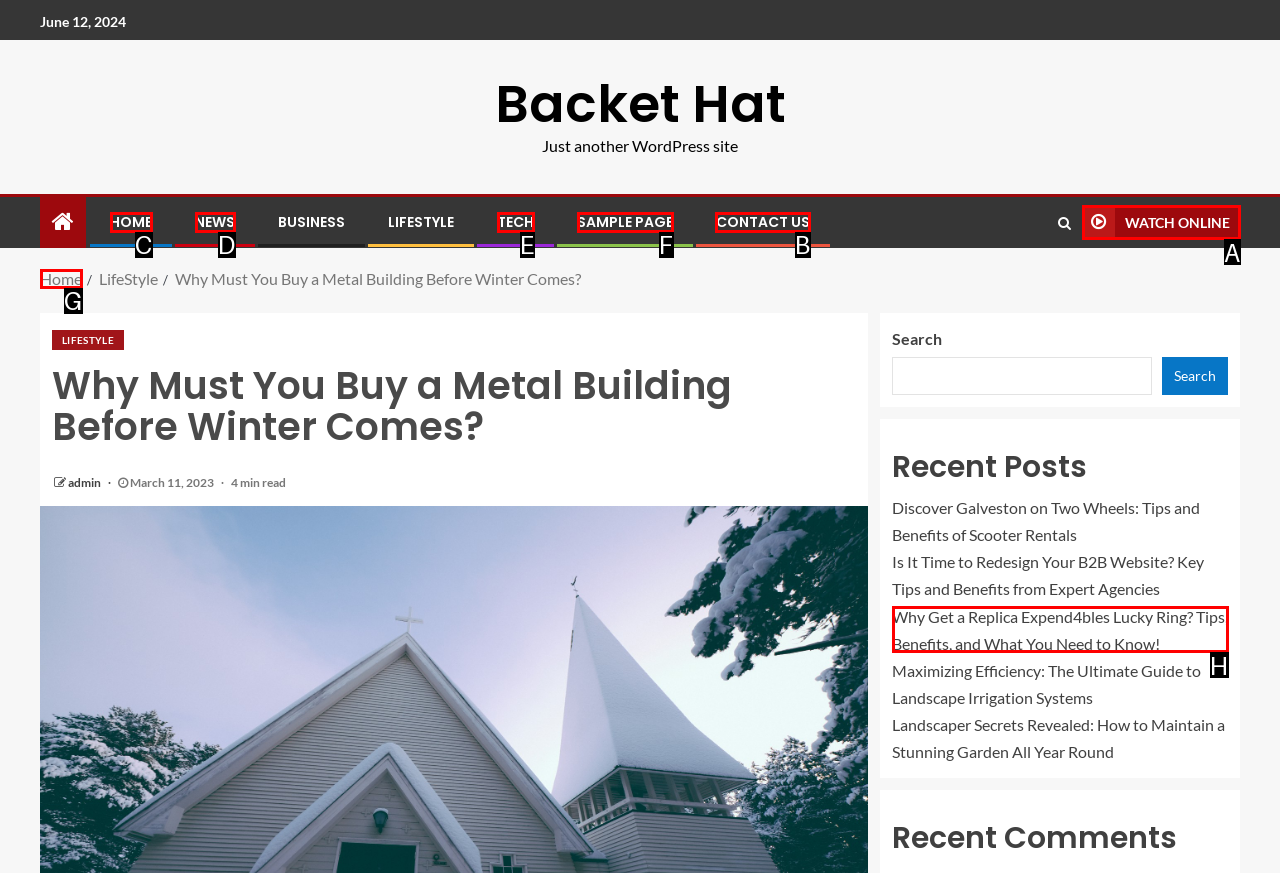Determine which option should be clicked to carry out this task: Contact US
State the letter of the correct choice from the provided options.

B